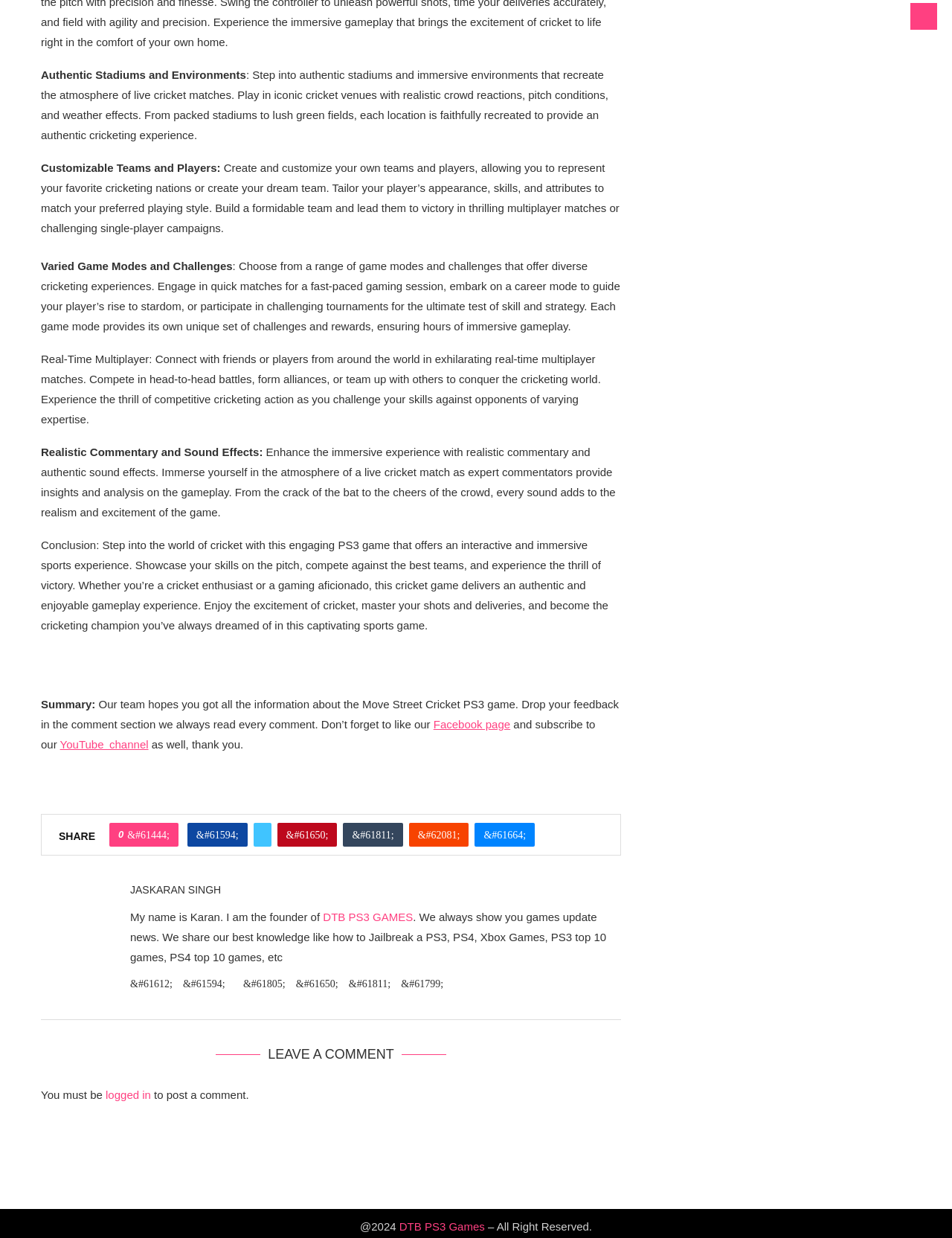What can players do with their teams in the game?
Kindly offer a detailed explanation using the data available in the image.

According to the webpage, players can create and customize their own teams and players, allowing them to represent their favorite cricketing nations or create their dream team, and then lead them to victory in thrilling multiplayer matches or challenging single-player campaigns.